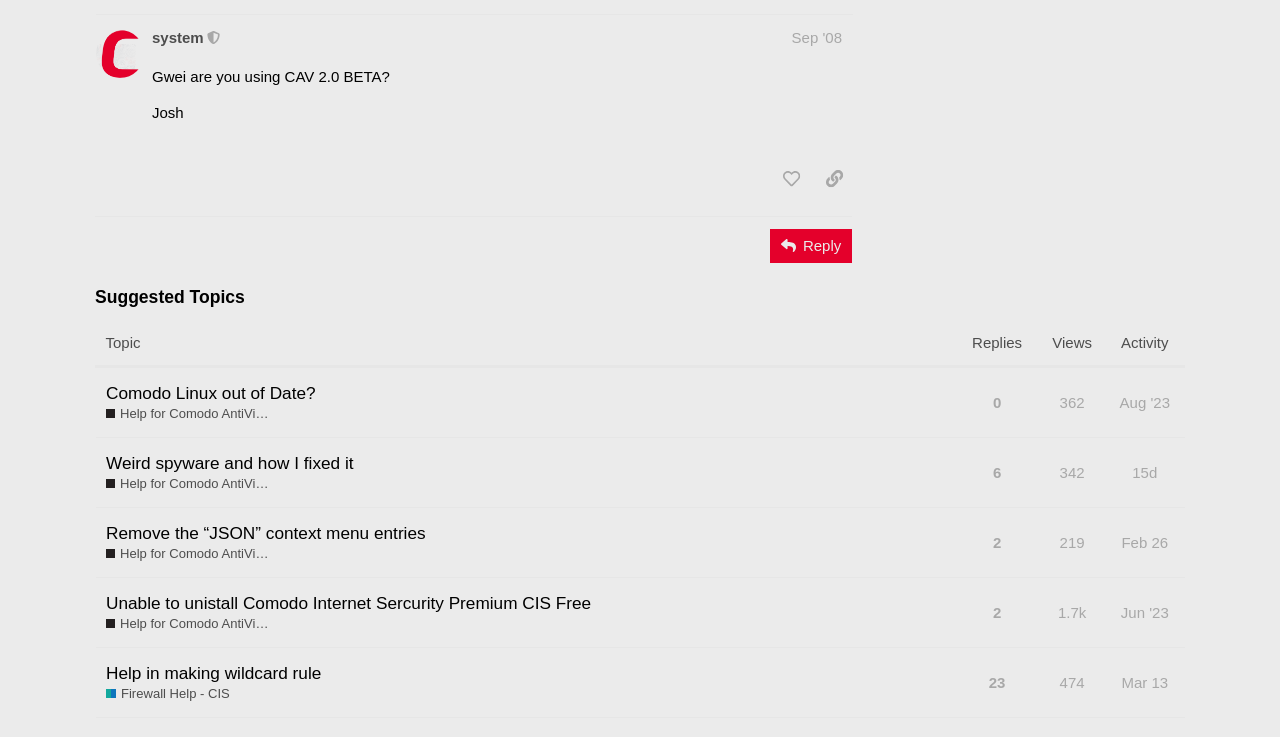Show the bounding box coordinates of the region that should be clicked to follow the instruction: "View topic 'Comodo Linux out of Date? Help for Comodo AntiVirus'."

[0.075, 0.497, 0.75, 0.593]